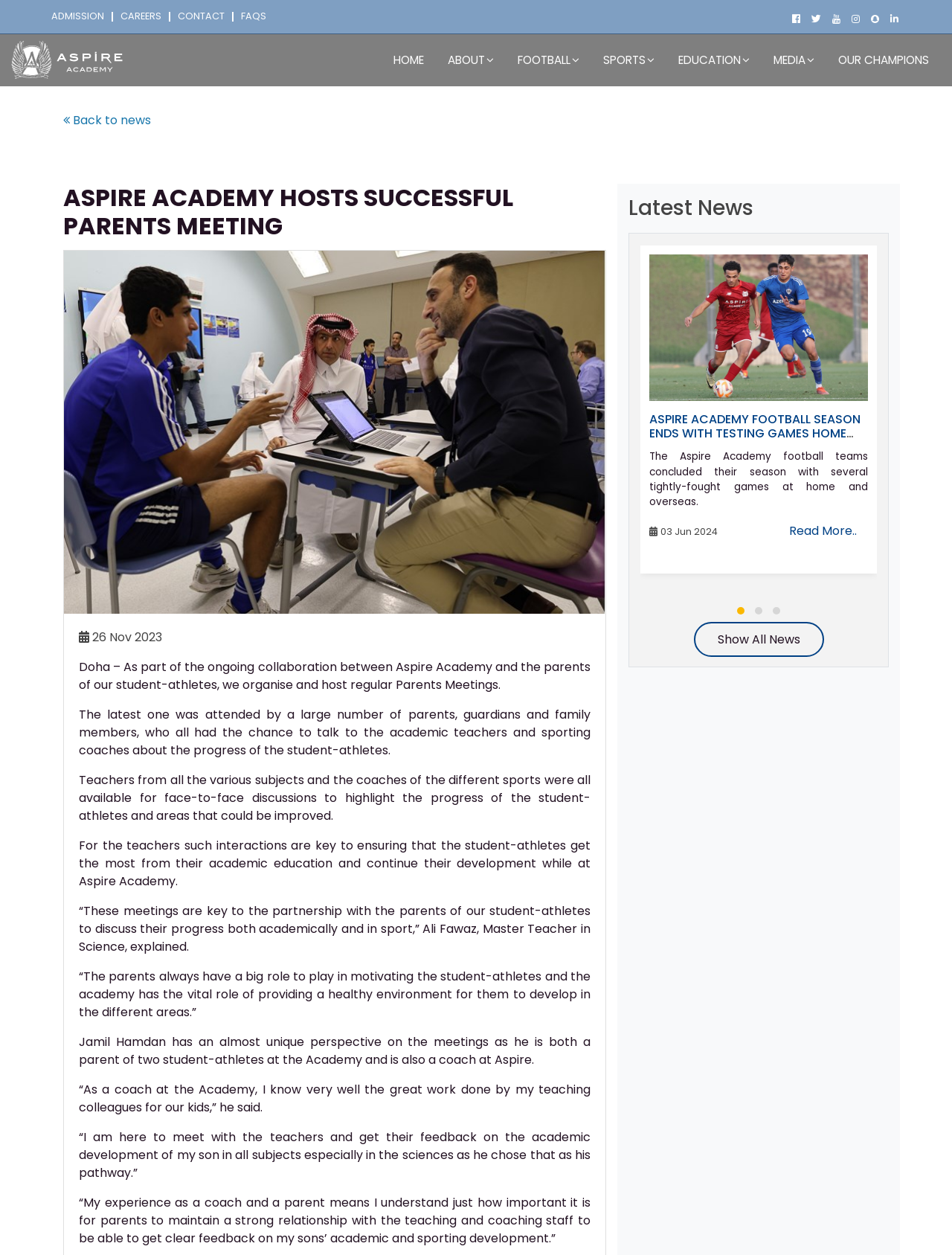Give a one-word or short-phrase answer to the following question: 
What is the function of the buttons at the bottom of the page?

To navigate news articles